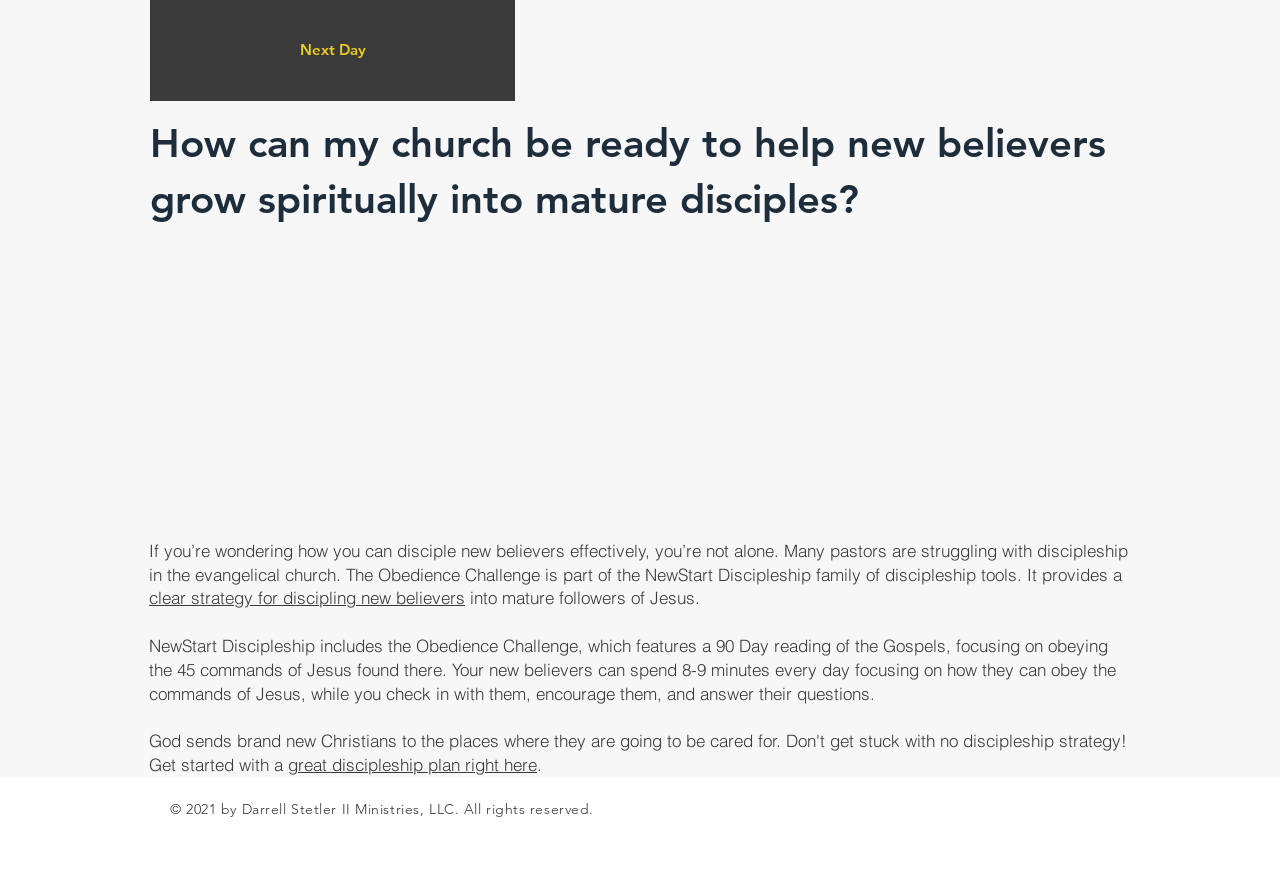Refer to the screenshot and answer the following question in detail:
Who owns the copyright of this webpage?

The copyright of this webpage is owned by Darrell Stetler II Ministries, LLC, as mentioned at the bottom of the webpage.